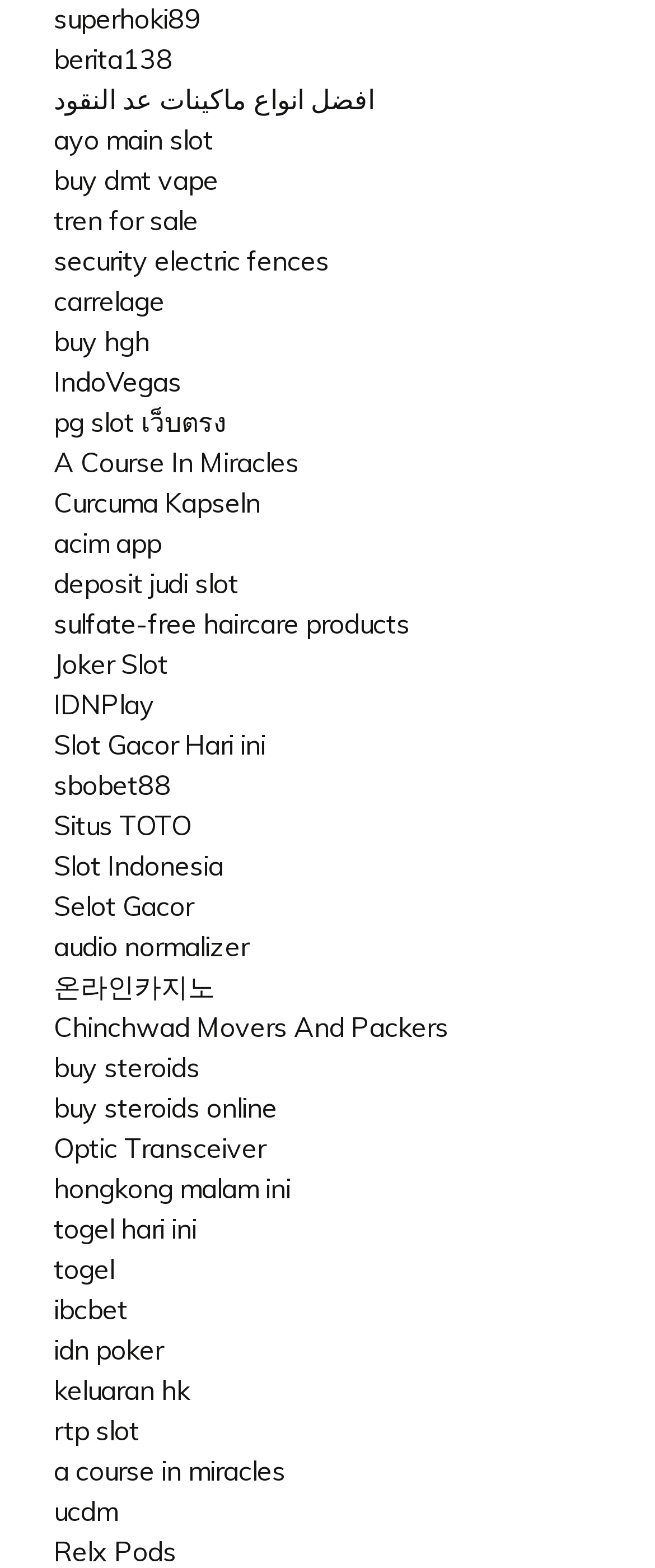Find the bounding box of the element with the following description: "ibcbet". The coordinates must be four float numbers between 0 and 1, formatted as [left, top, right, bottom].

[0.082, 0.824, 0.195, 0.846]